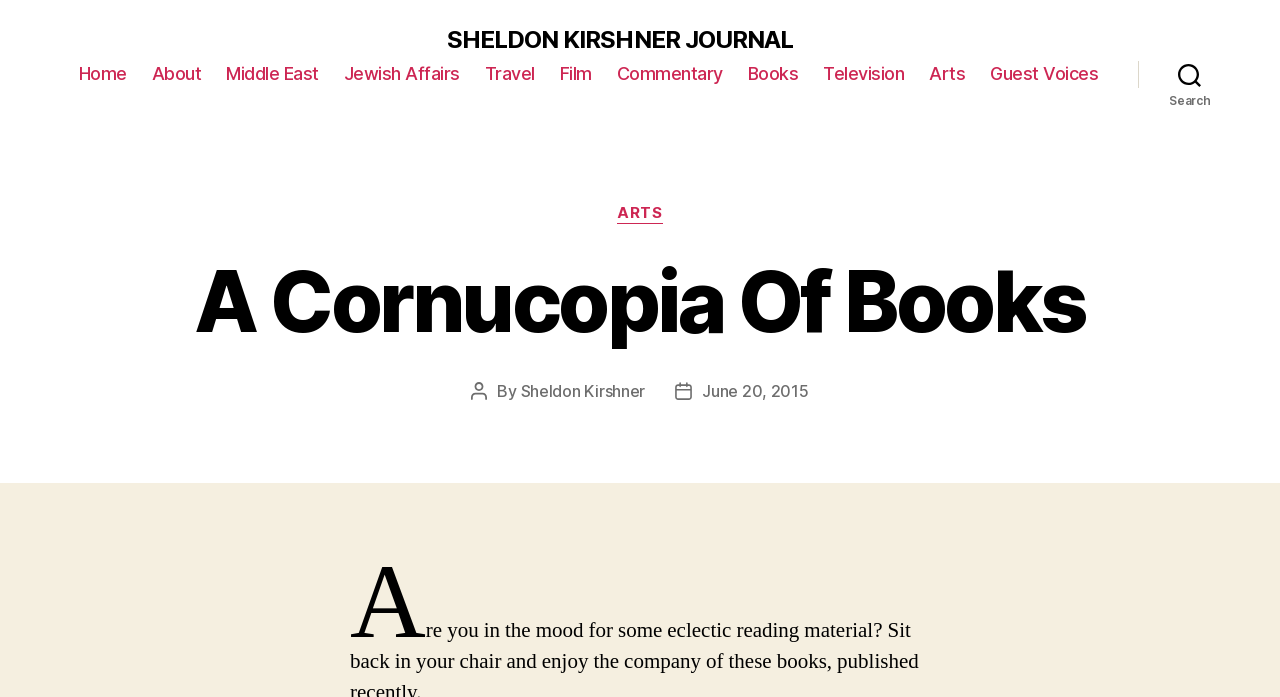Can you find the bounding box coordinates of the area I should click to execute the following instruction: "read books category"?

[0.584, 0.091, 0.624, 0.122]